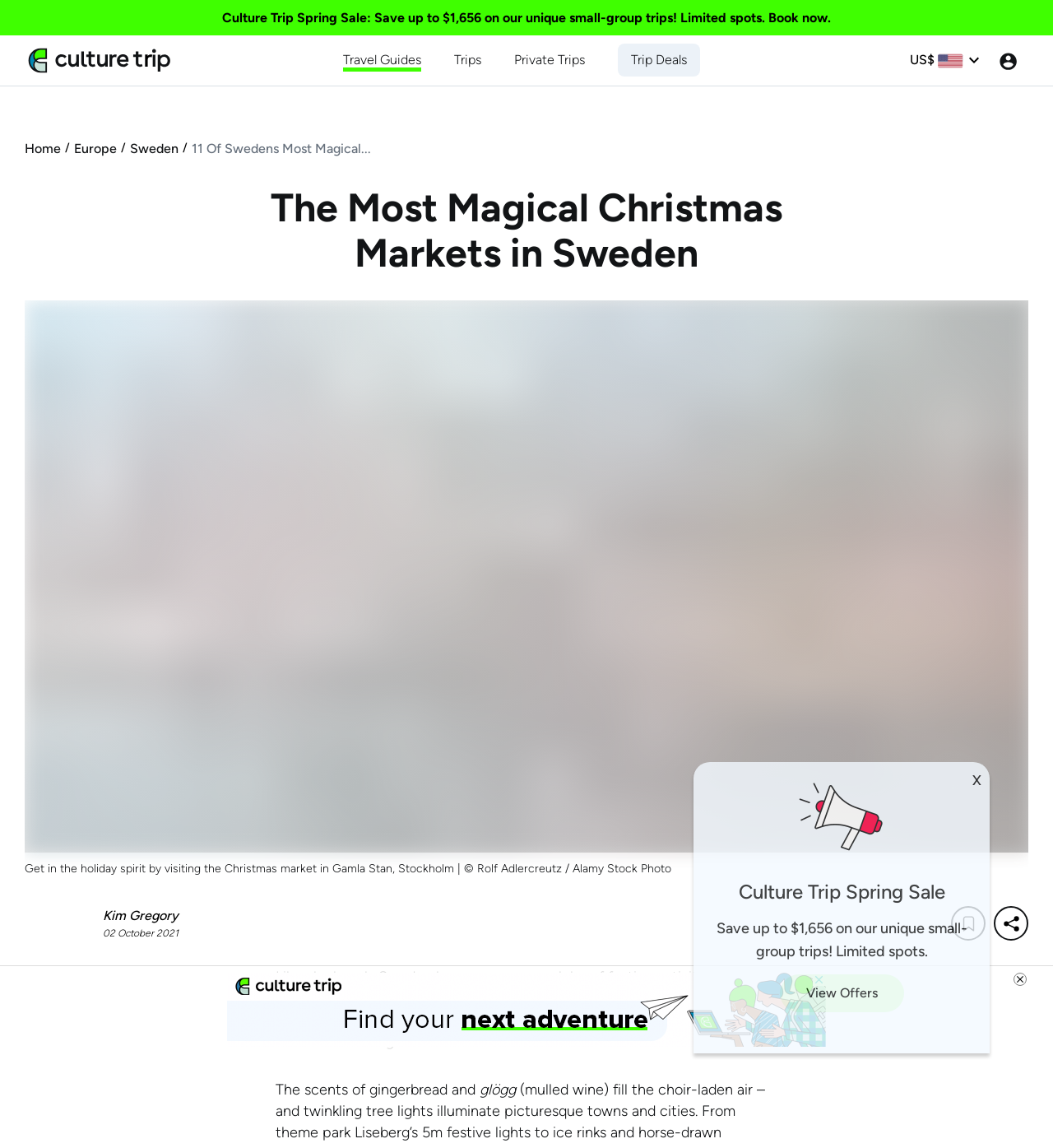Locate and provide the bounding box coordinates for the HTML element that matches this description: "View Offers".

[0.74, 0.849, 0.858, 0.882]